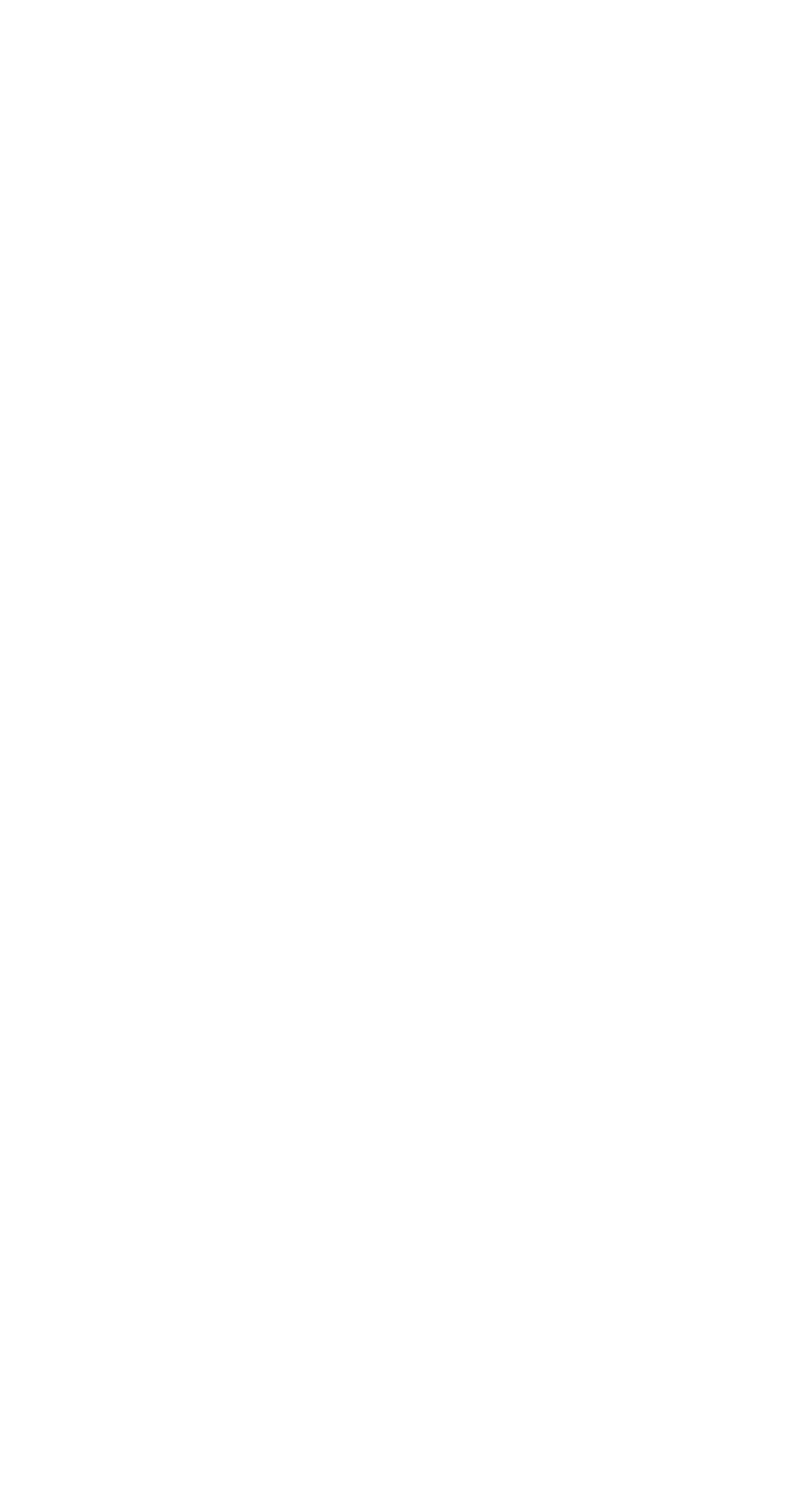Provide a thorough and detailed response to the question by examining the image: 
What is the email address to contact?

I found the 'Email' section under the 'Contact Us' heading and saw that the email address to contact is 'info@timetechnology.com'.